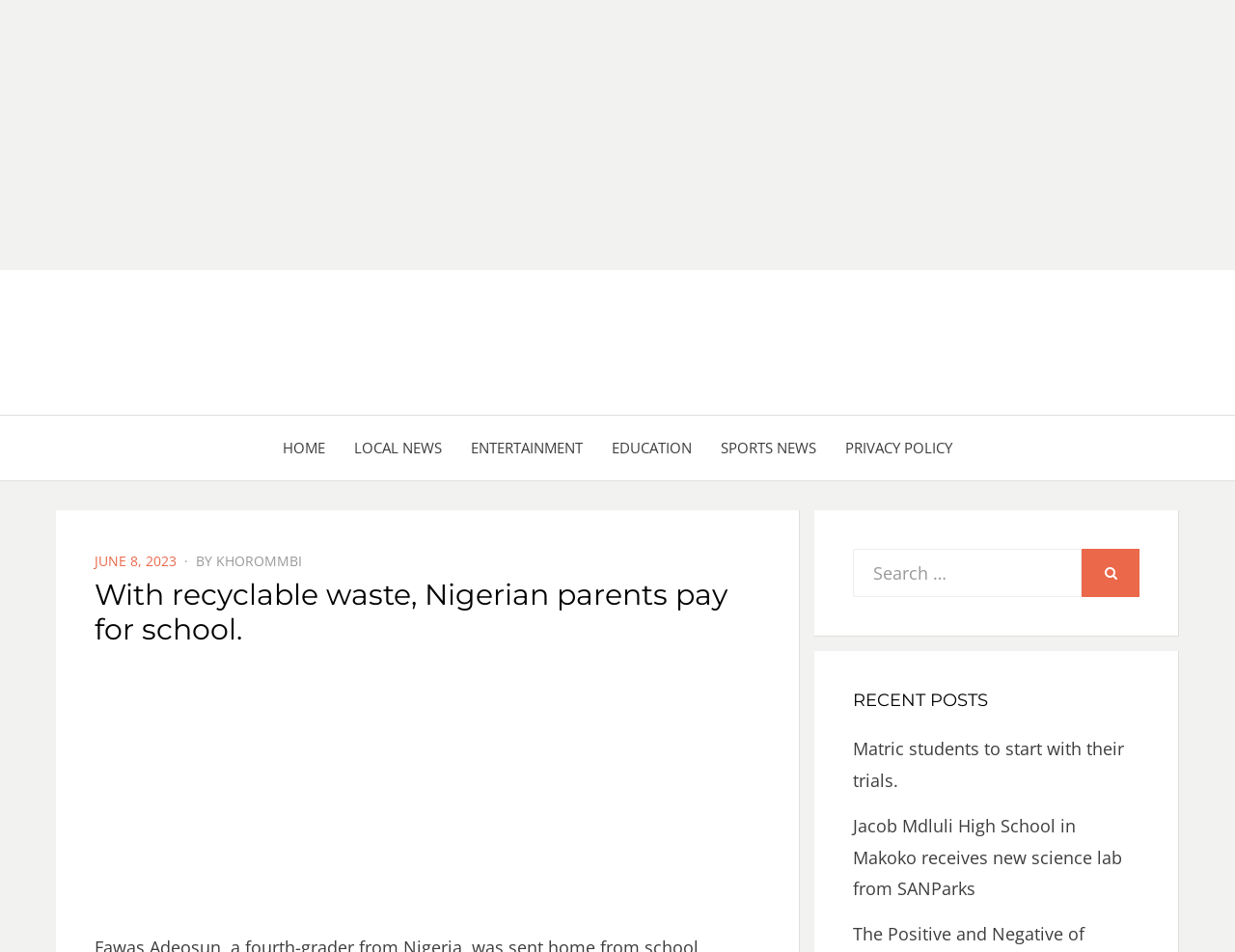What is the category of the news article?
Provide an in-depth answer to the question, covering all aspects.

I determined the category of the news article by looking at the navigation links at the top of the webpage, which include 'HOME', 'LOCAL NEWS', 'ENTERTAINMENT', 'EDUCATION', and 'SPORTS NEWS'. The article's content is related to education, so I concluded that the category is 'EDUCATION'.